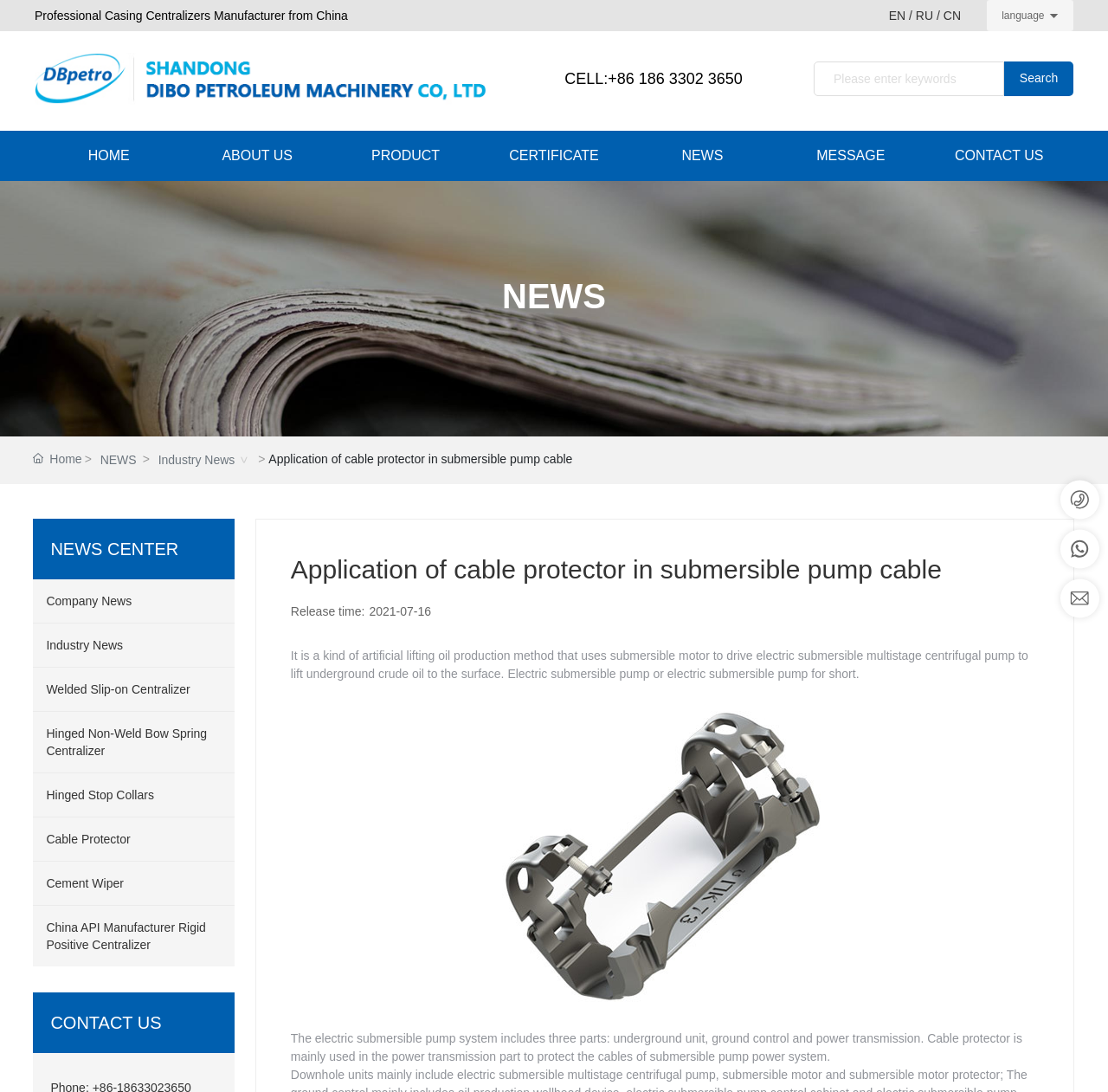Please determine the bounding box coordinates for the element that should be clicked to follow these instructions: "Switch to English language".

[0.802, 0.008, 0.82, 0.02]